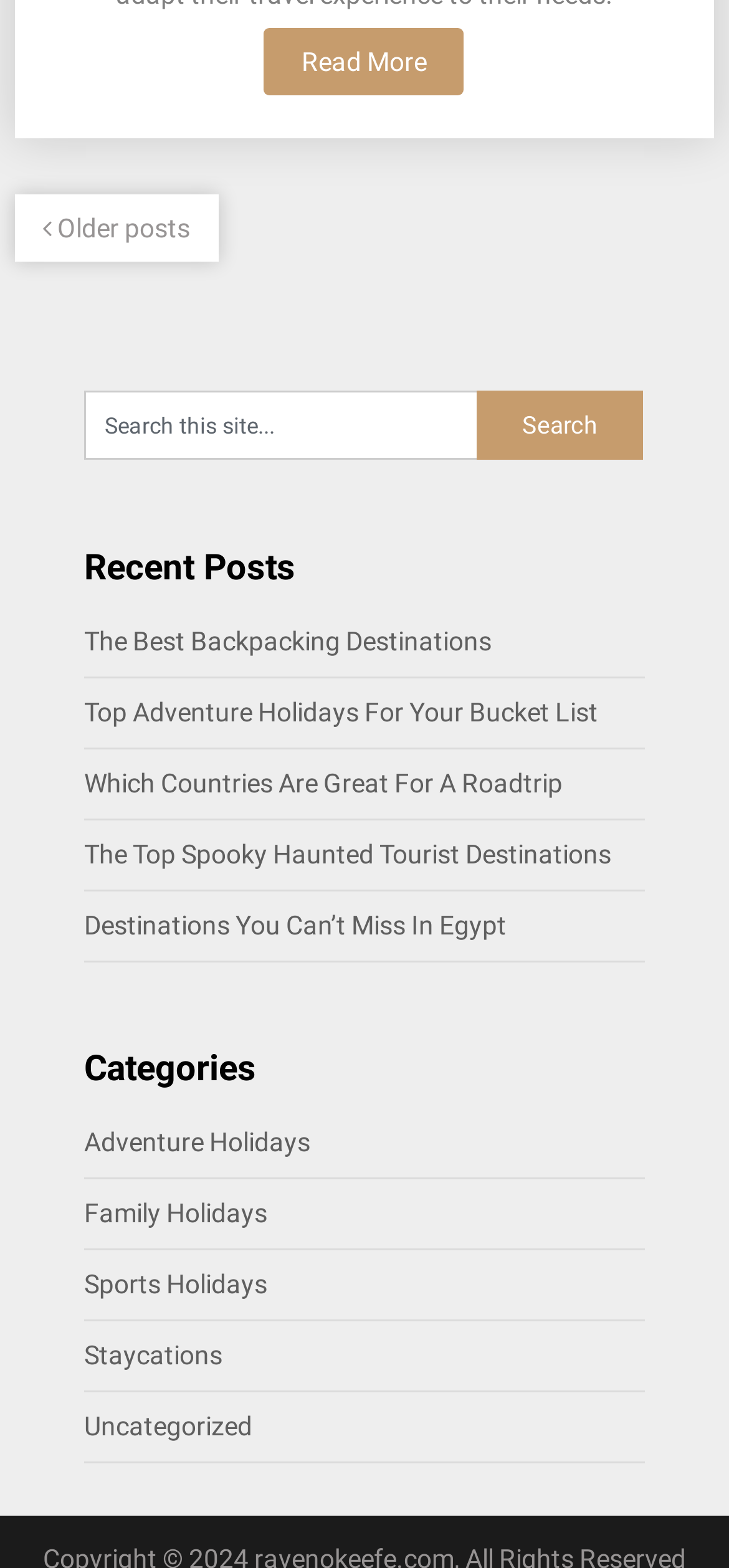Is there a search function on the page?
Based on the image, give a one-word or short phrase answer.

Yes